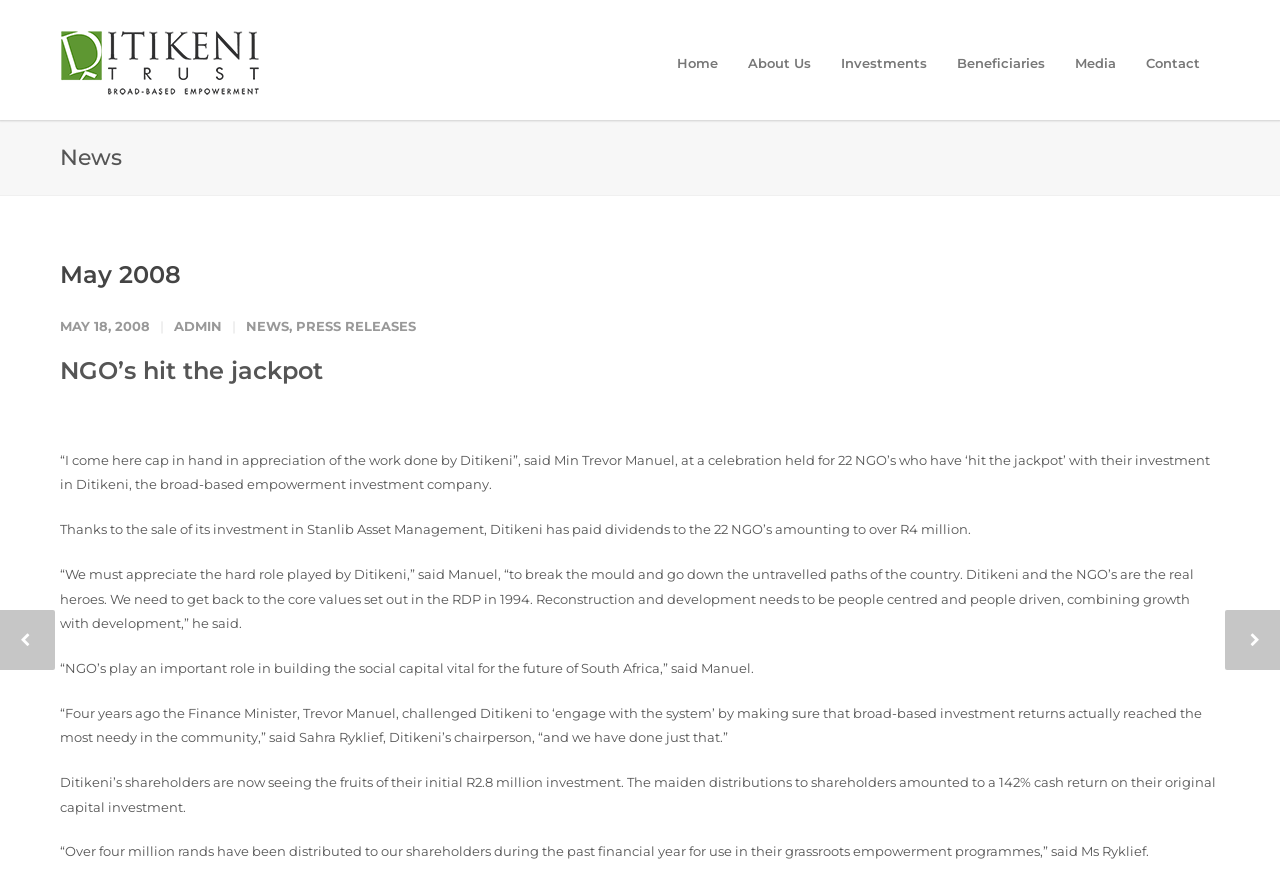What is the amount of dividends paid to the NGO's?
Please provide a single word or phrase answer based on the image.

over R4 million